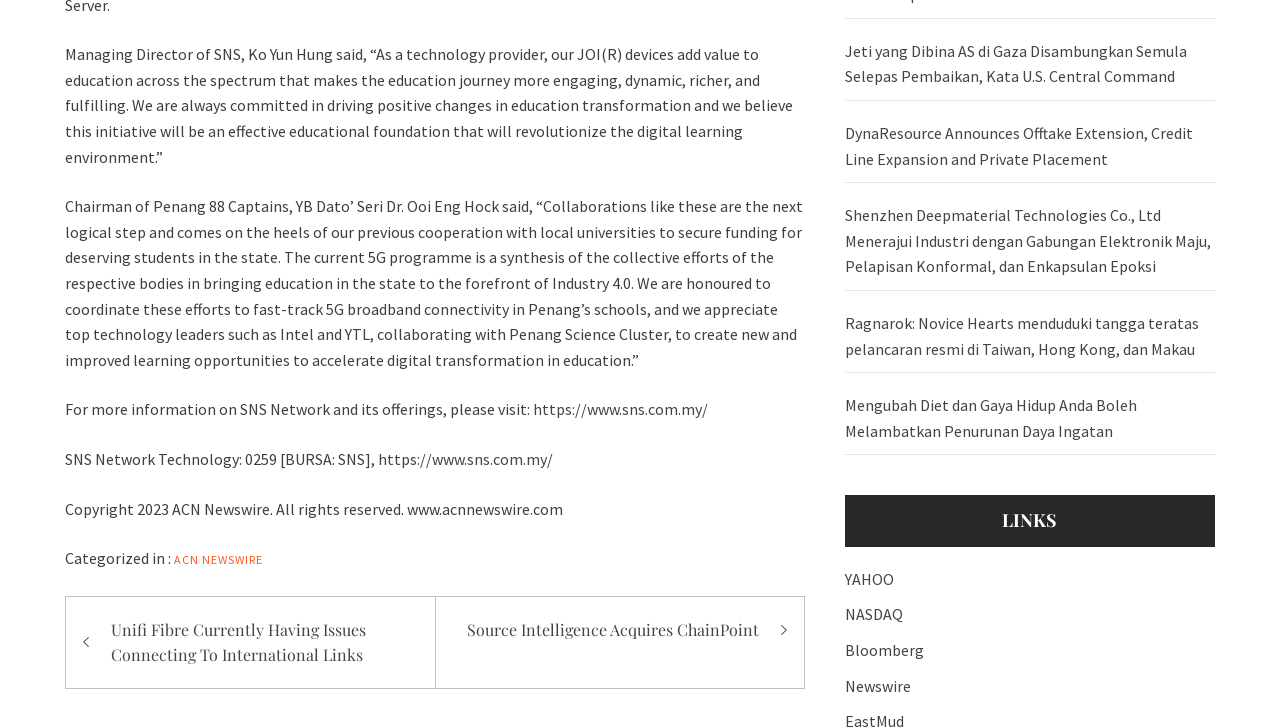Please determine the bounding box coordinates of the area that needs to be clicked to complete this task: 'Learn more about DynaResource'. The coordinates must be four float numbers between 0 and 1, formatted as [left, top, right, bottom].

[0.66, 0.152, 0.949, 0.252]